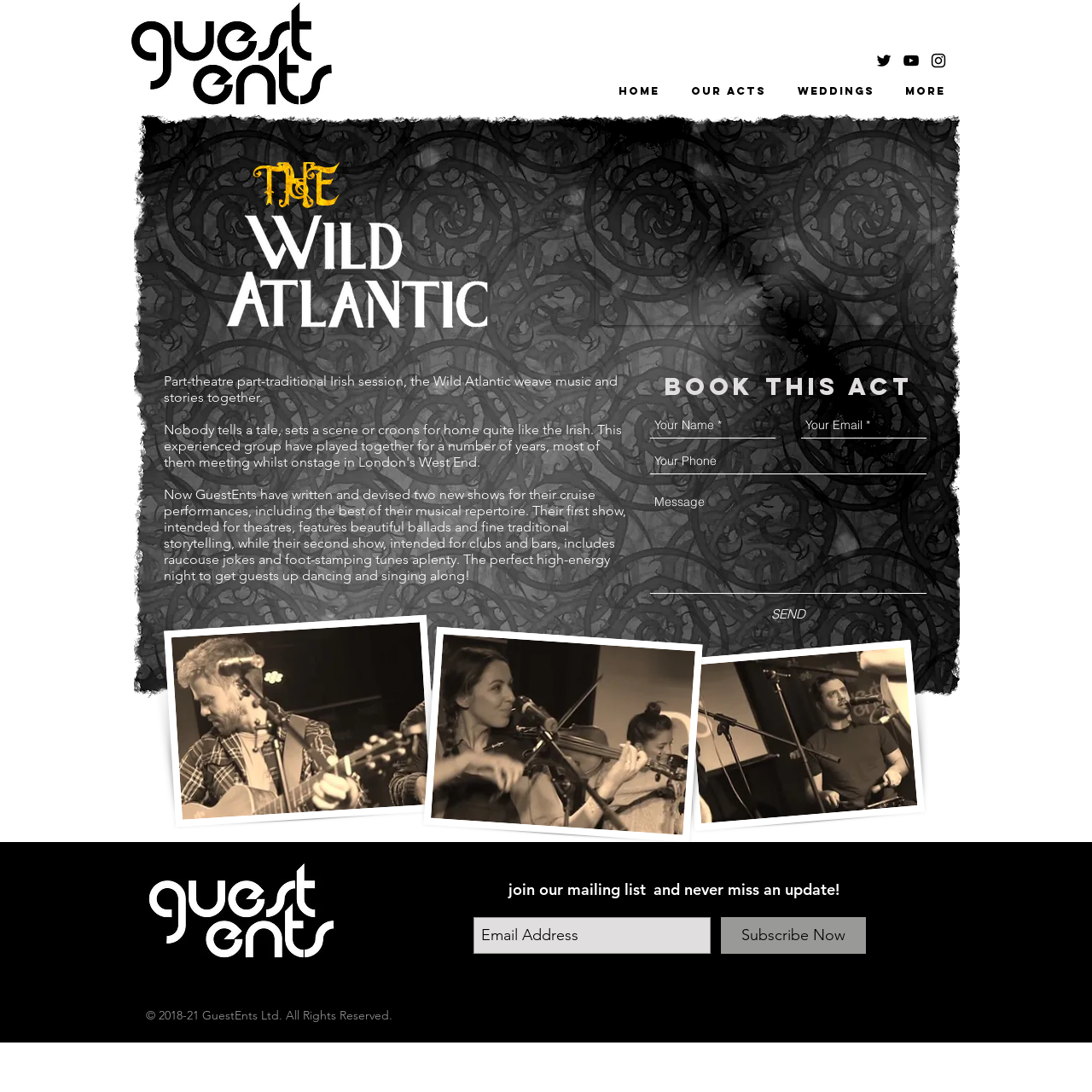Please specify the bounding box coordinates of the area that should be clicked to accomplish the following instruction: "Click the Home link". The coordinates should consist of four float numbers between 0 and 1, i.e., [left, top, right, bottom].

[0.552, 0.064, 0.618, 0.103]